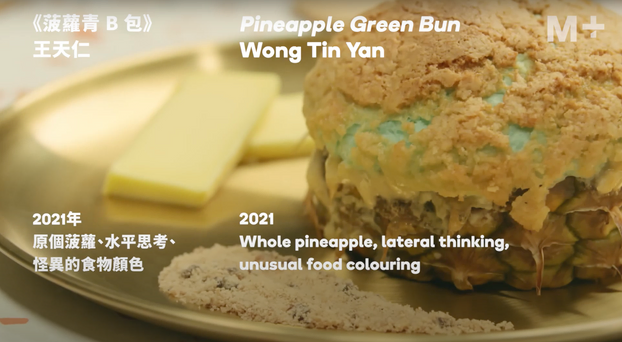Please provide a brief answer to the following inquiry using a single word or phrase:
What is the color of the bun?

Vibrant green